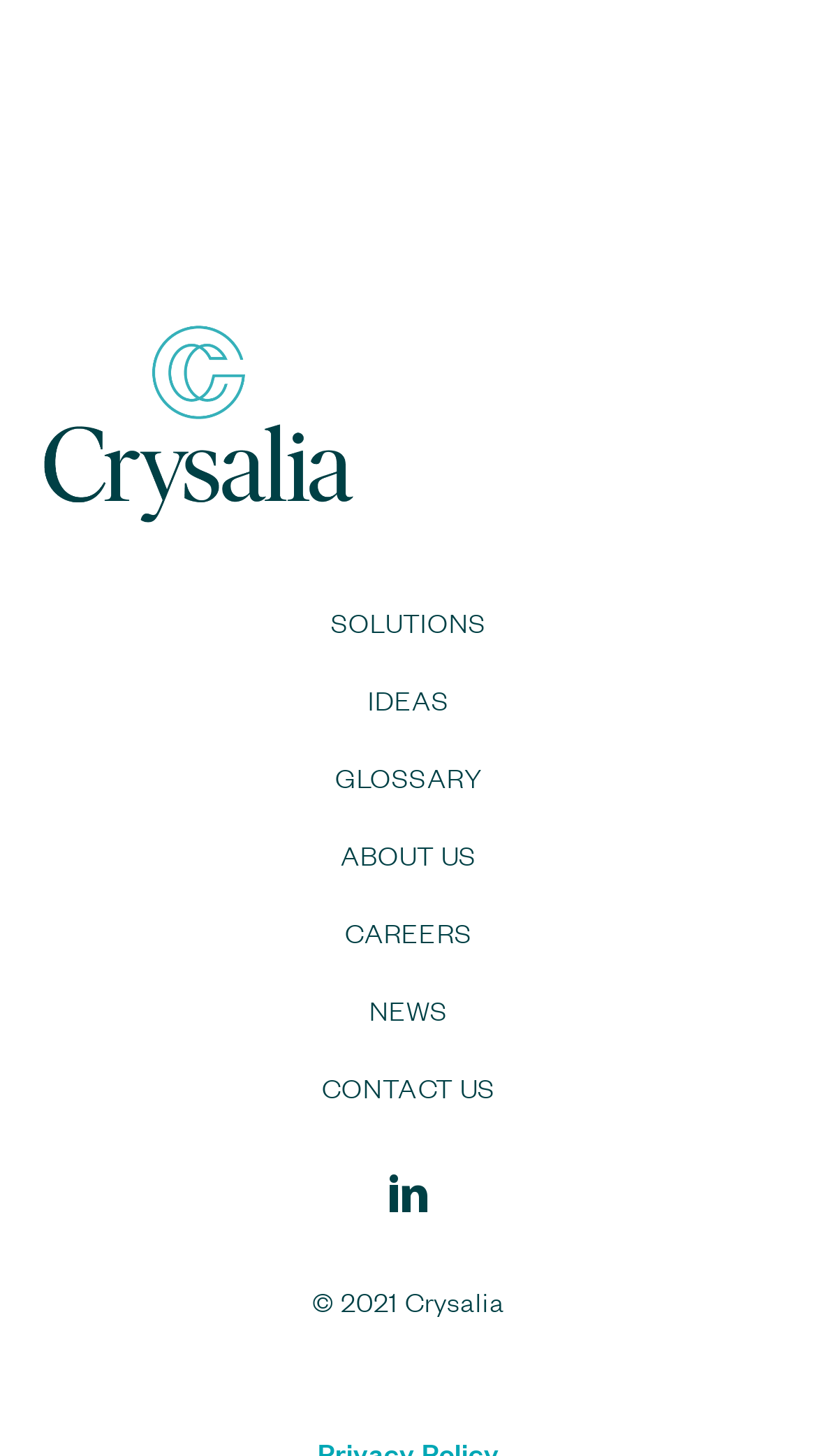Determine the bounding box coordinates of the clickable region to follow the instruction: "Click the Crysalia Enterprising Family Advisory logo".

[0.051, 0.271, 0.436, 0.302]